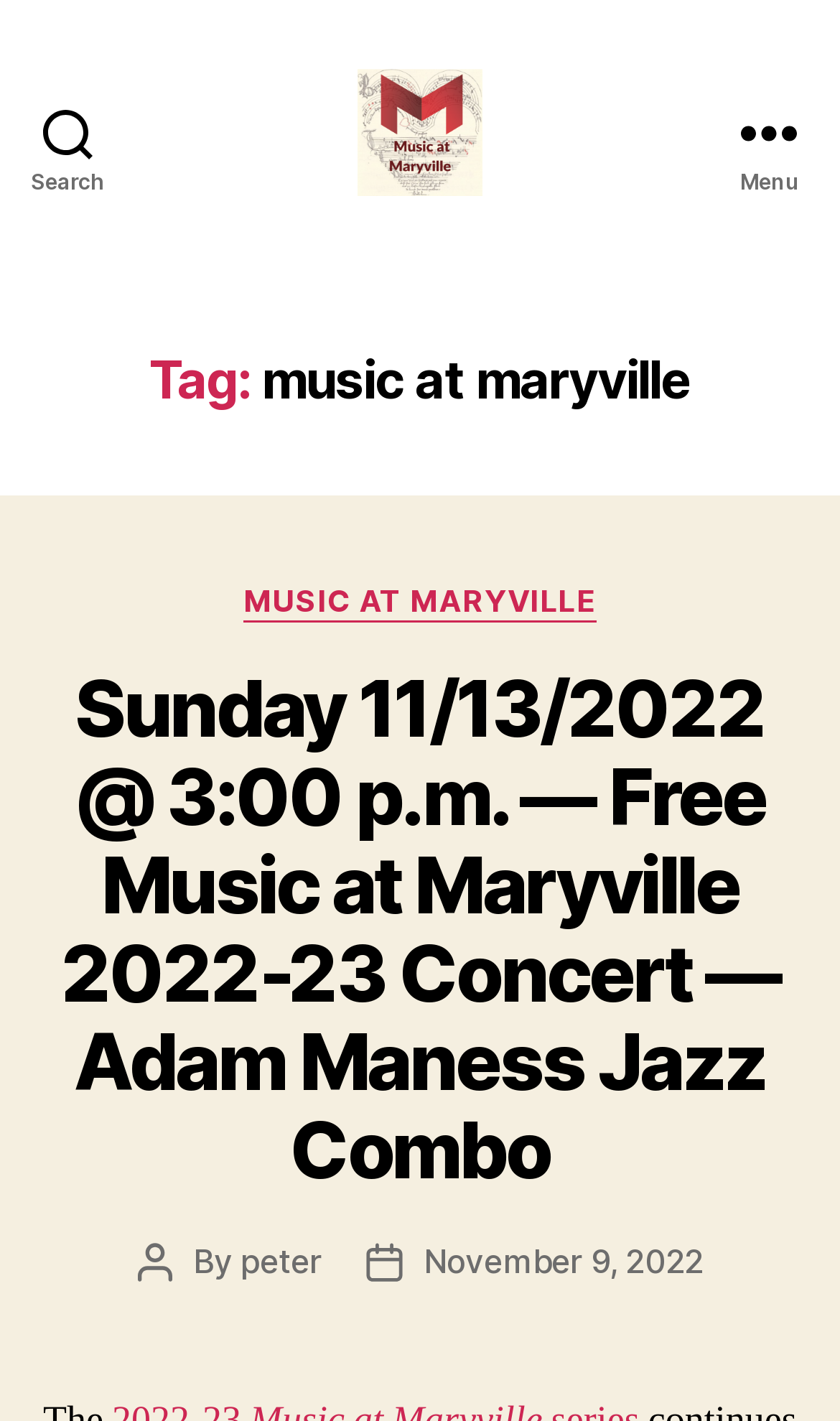What is the purpose of the 'Search' button?
Analyze the image and deliver a detailed answer to the question.

The 'Search' button is located at the top of the webpage, and its purpose is to allow users to search for specific content on the website.